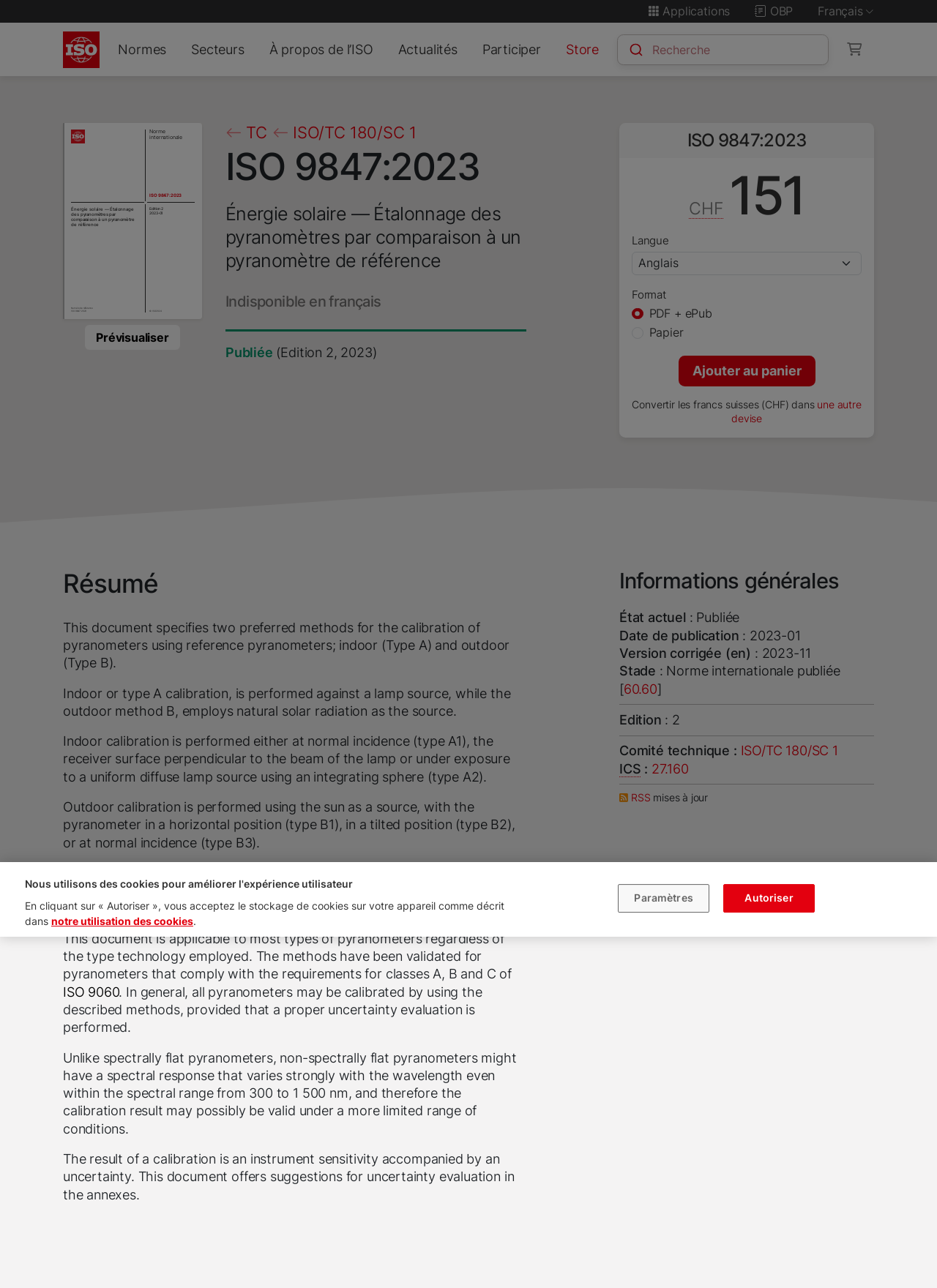Locate the bounding box coordinates of the clickable region to complete the following instruction: "Add to cart."

[0.724, 0.276, 0.87, 0.3]